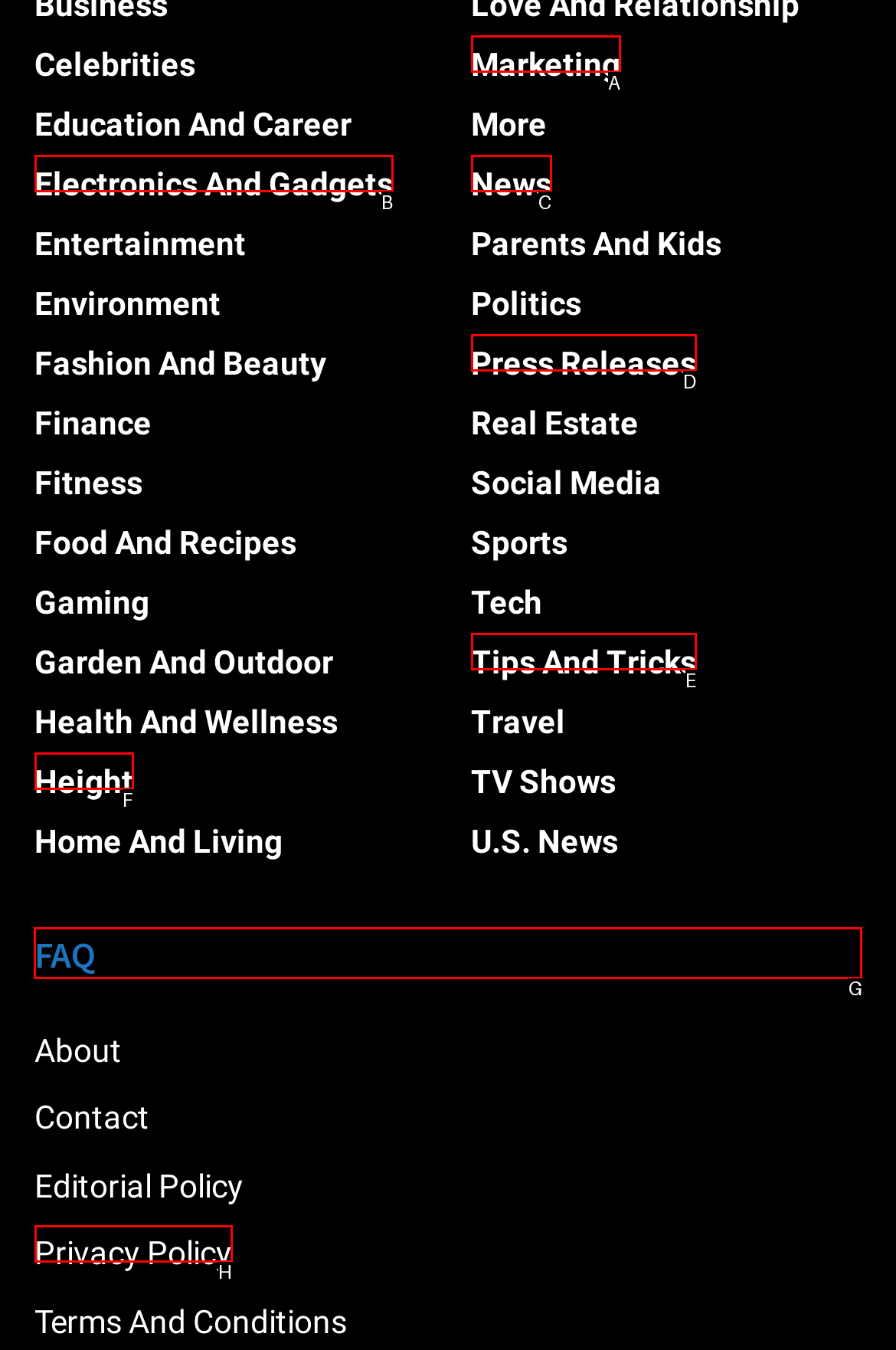Tell me the correct option to click for this task: Visit FAQ
Write down the option's letter from the given choices.

G